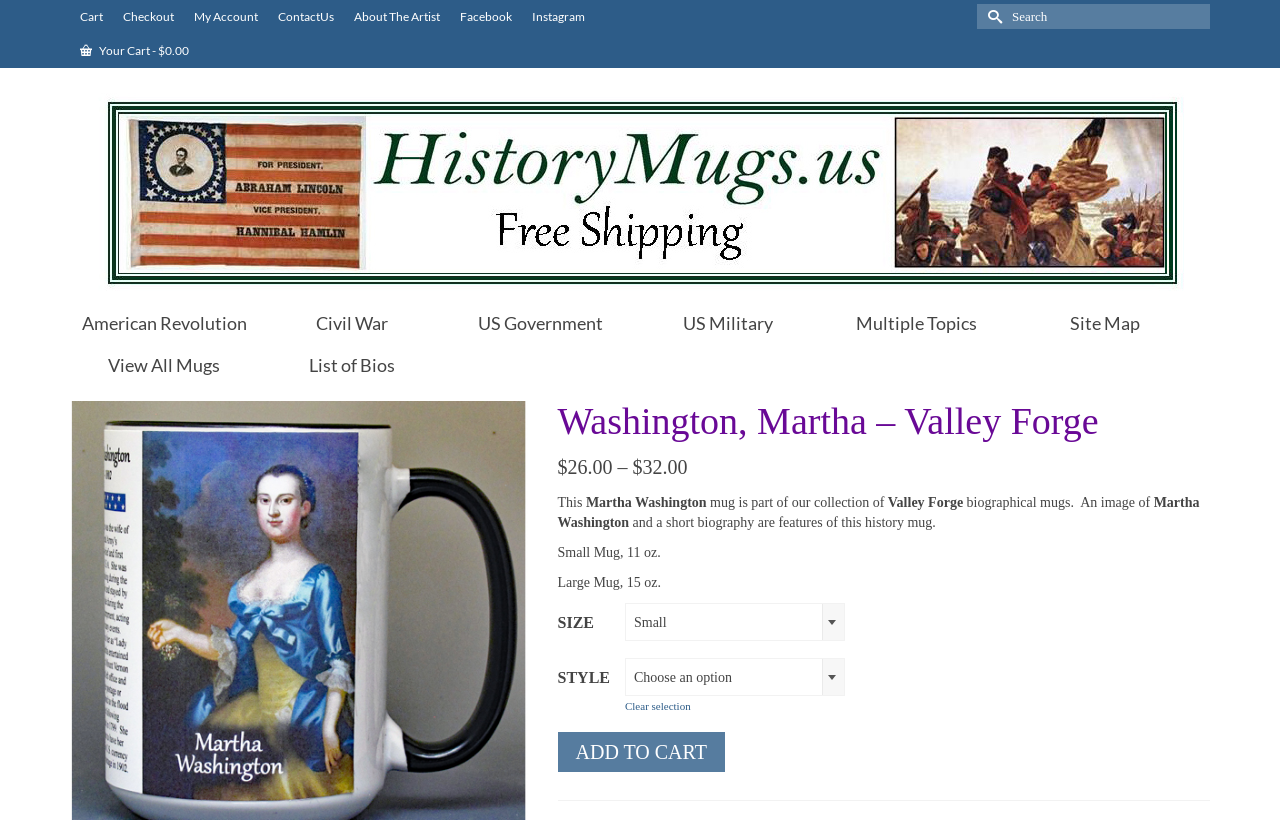Please identify the coordinates of the bounding box that should be clicked to fulfill this instruction: "View Martha Washington's biography".

[0.055, 0.757, 0.412, 0.776]